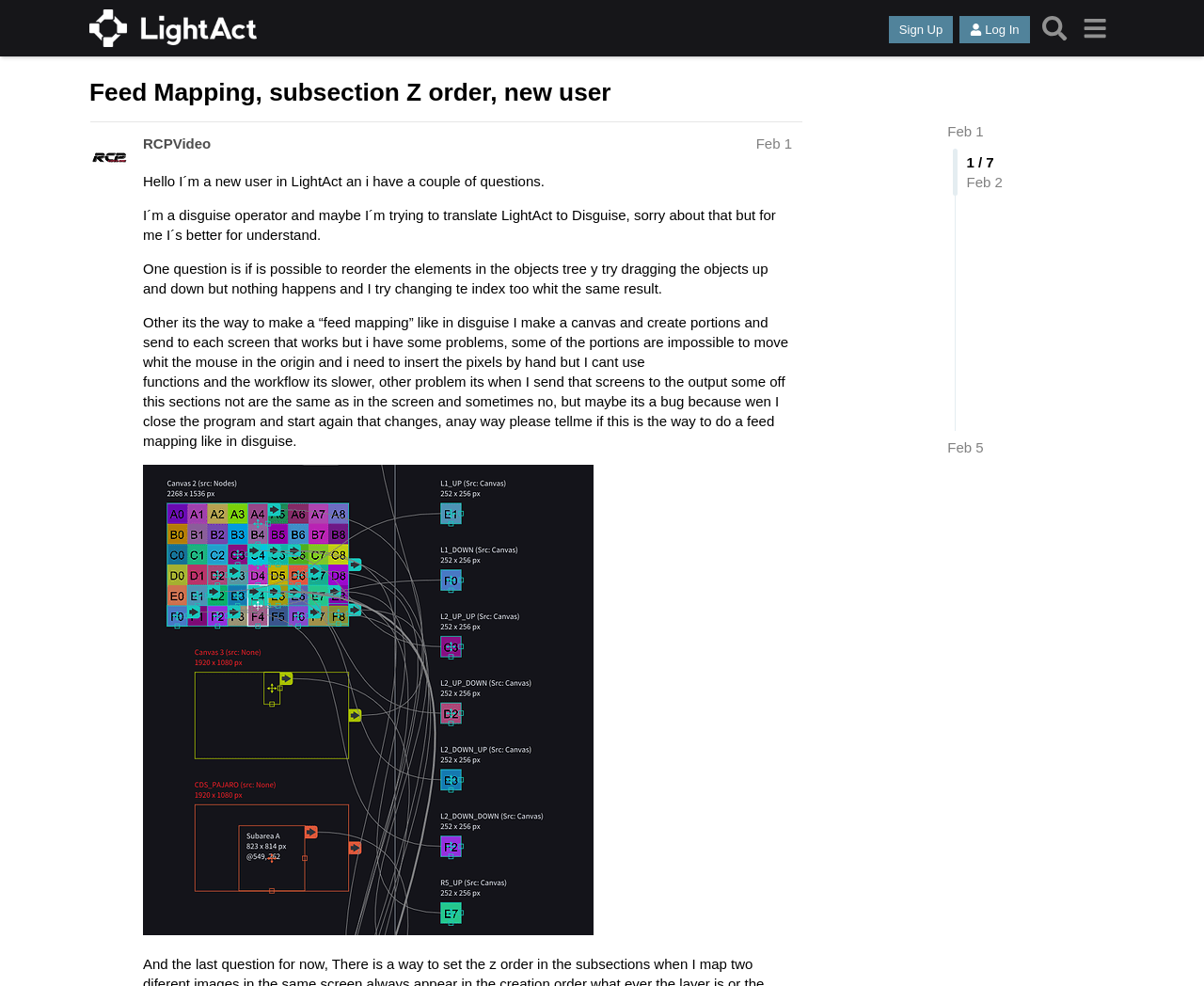What is the user trying to achieve in LightAct?
Answer with a single word or short phrase according to what you see in the image.

Feed mapping